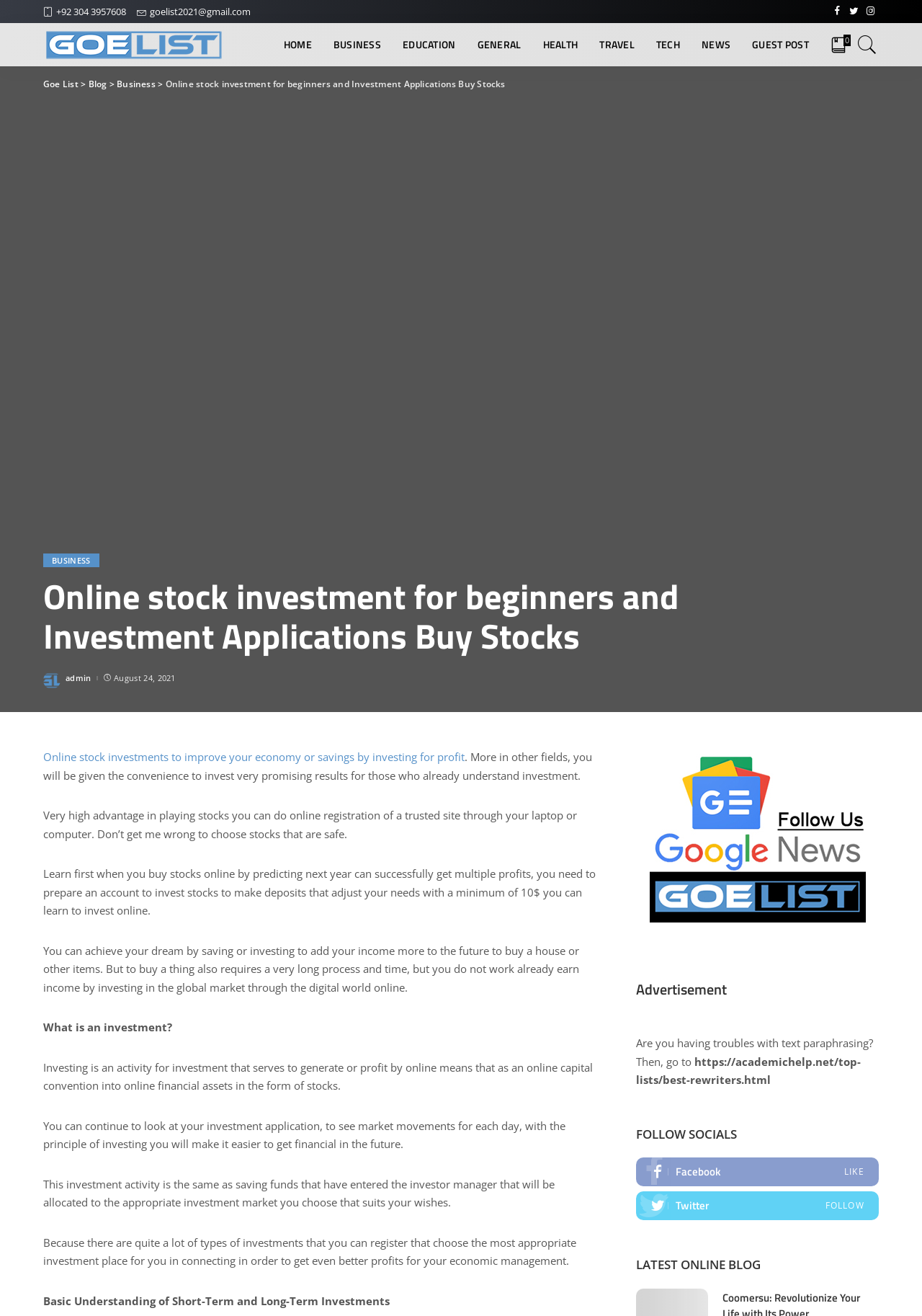Please determine the bounding box coordinates of the clickable area required to carry out the following instruction: "Click on the 'HOME' link". The coordinates must be four float numbers between 0 and 1, represented as [left, top, right, bottom].

[0.296, 0.018, 0.35, 0.05]